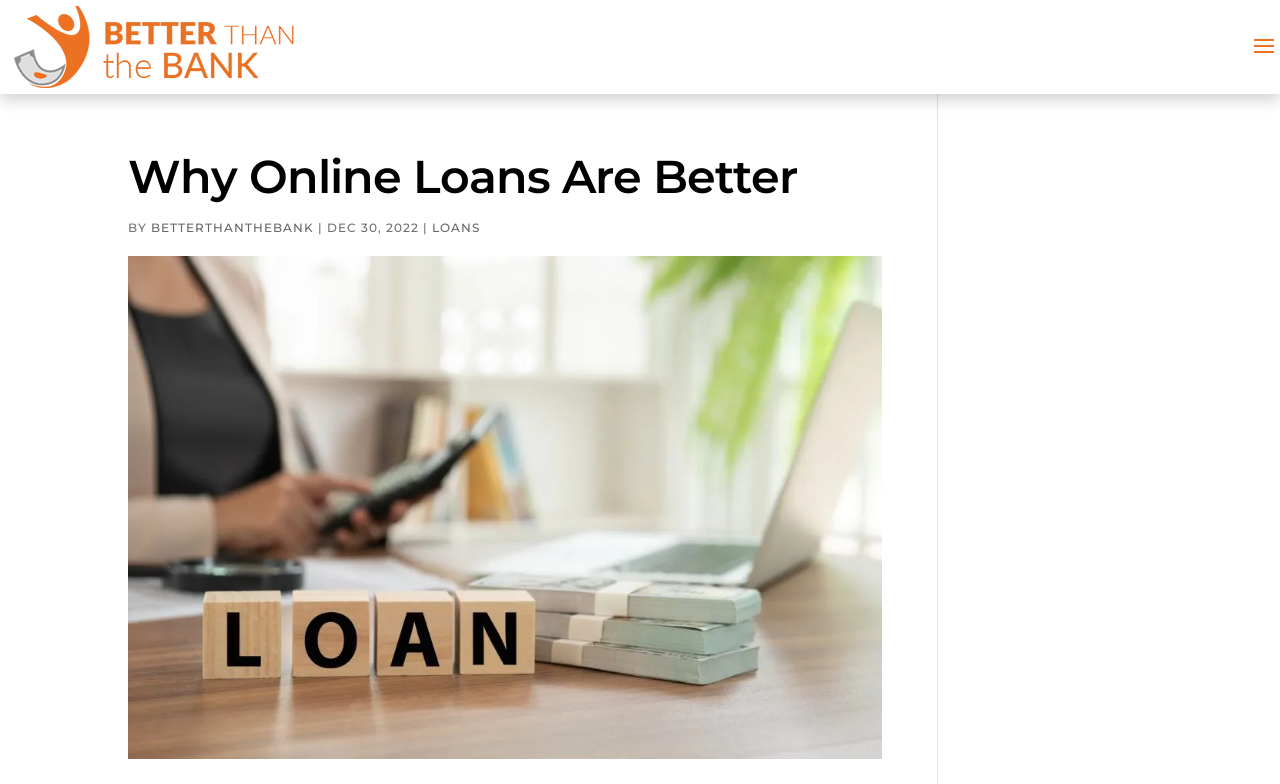Given the description: "Loans", determine the bounding box coordinates of the UI element. The coordinates should be formatted as four float numbers between 0 and 1, [left, top, right, bottom].

[0.338, 0.281, 0.375, 0.3]